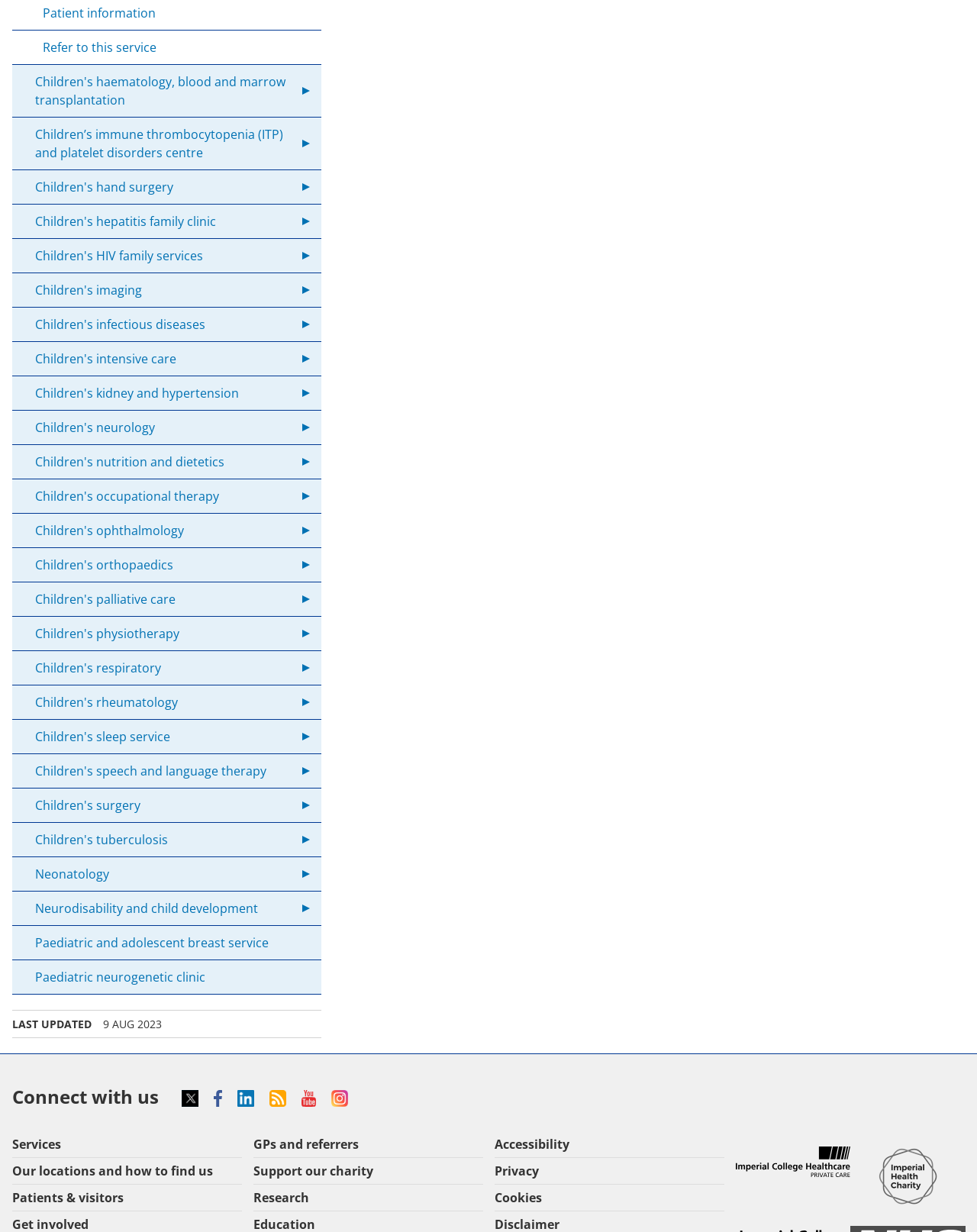How many links are available under the 'Services' category?
Refer to the image and offer an in-depth and detailed answer to the question.

I counted the number of links under the 'Services' category by looking at the list of links starting from 'Children's haematology, blood and marrow transplantation' to 'Neurodisability and child development'. There are 28 links in total.